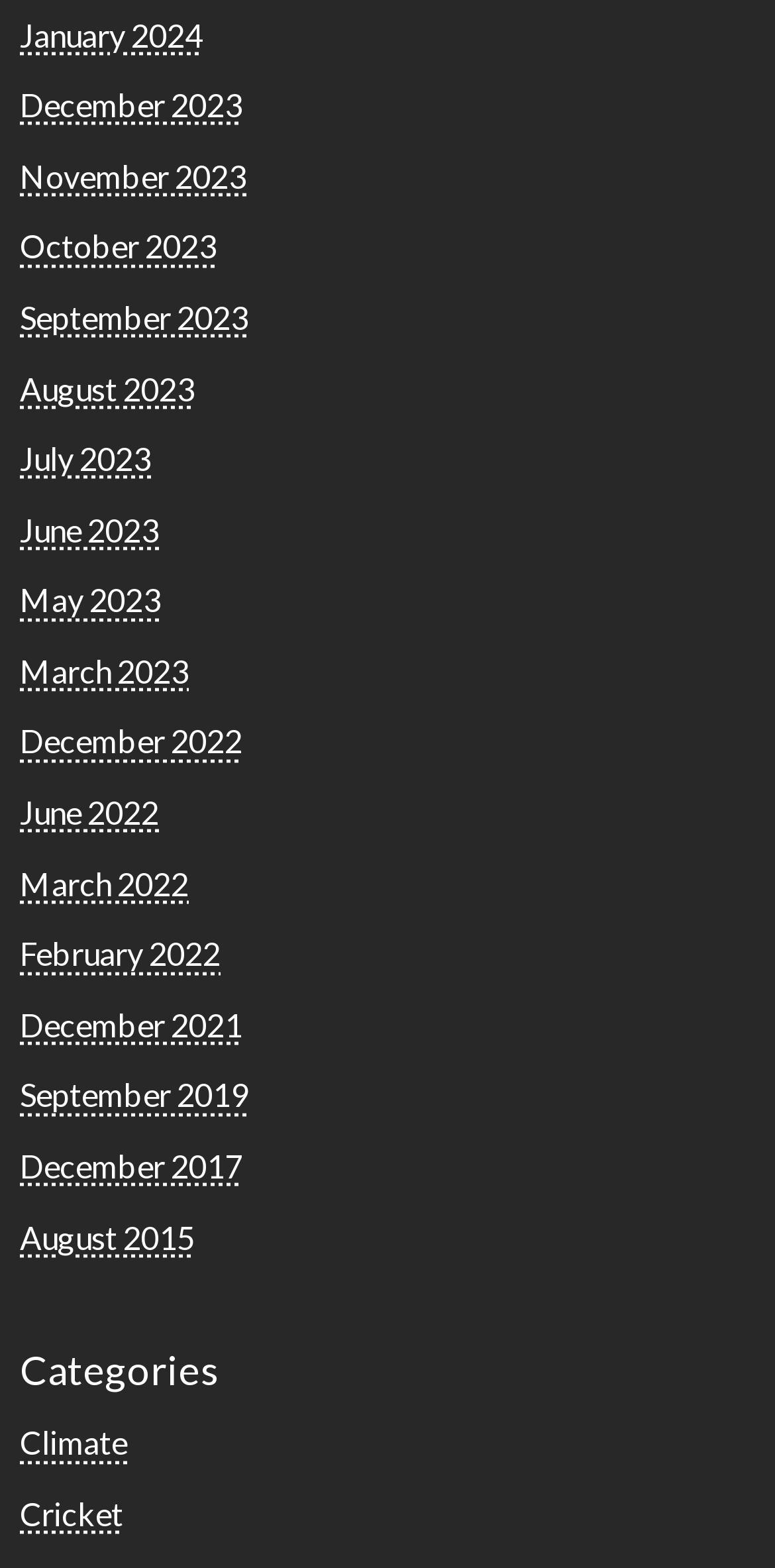Please specify the bounding box coordinates of the clickable section necessary to execute the following command: "Search for something".

None